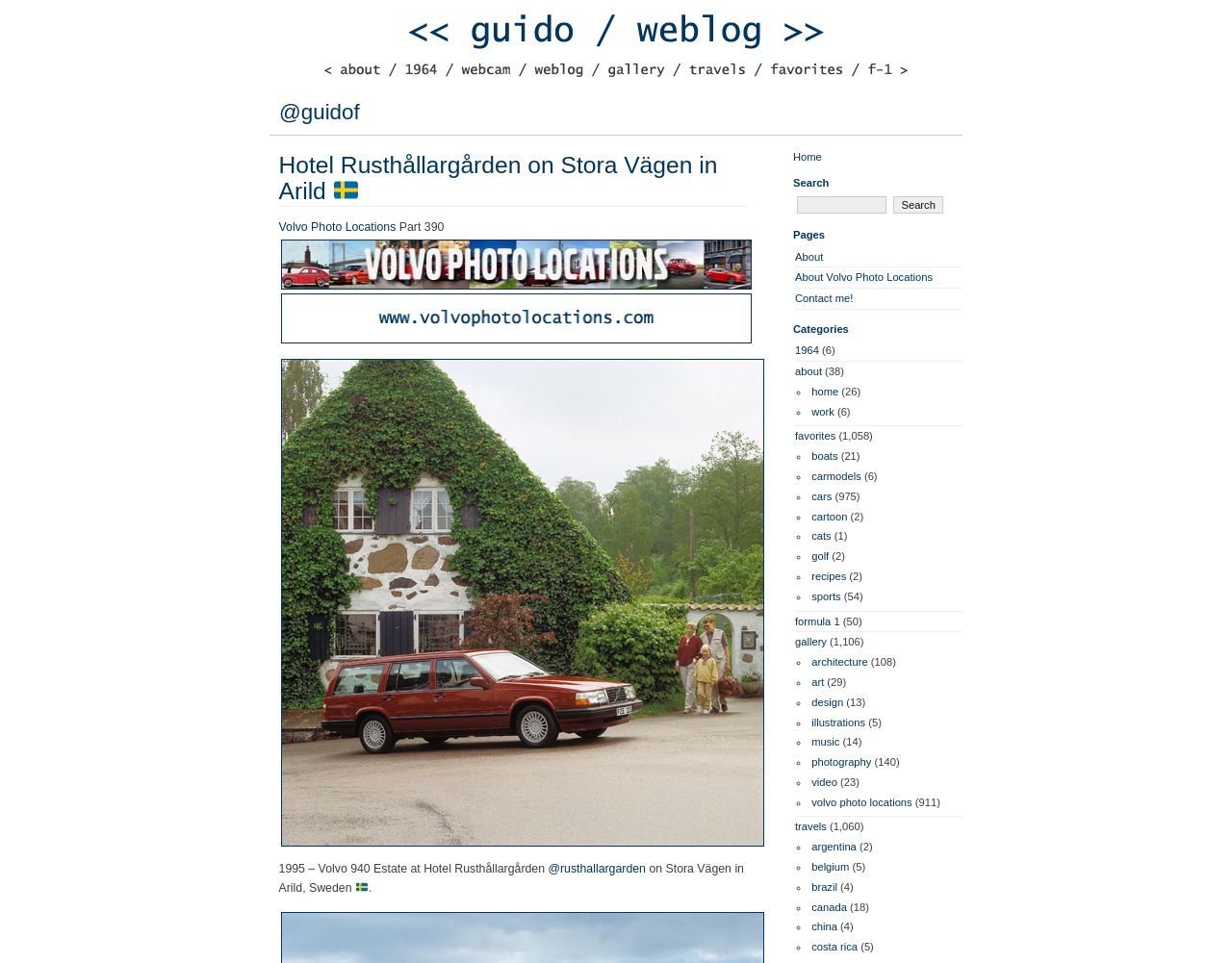Determine the bounding box coordinates of the region to click in order to accomplish the following instruction: "click home". Provide the coordinates as four float numbers between 0 and 1, specifically [left, top, right, bottom].

[0.33, 0.026, 0.67, 0.038]